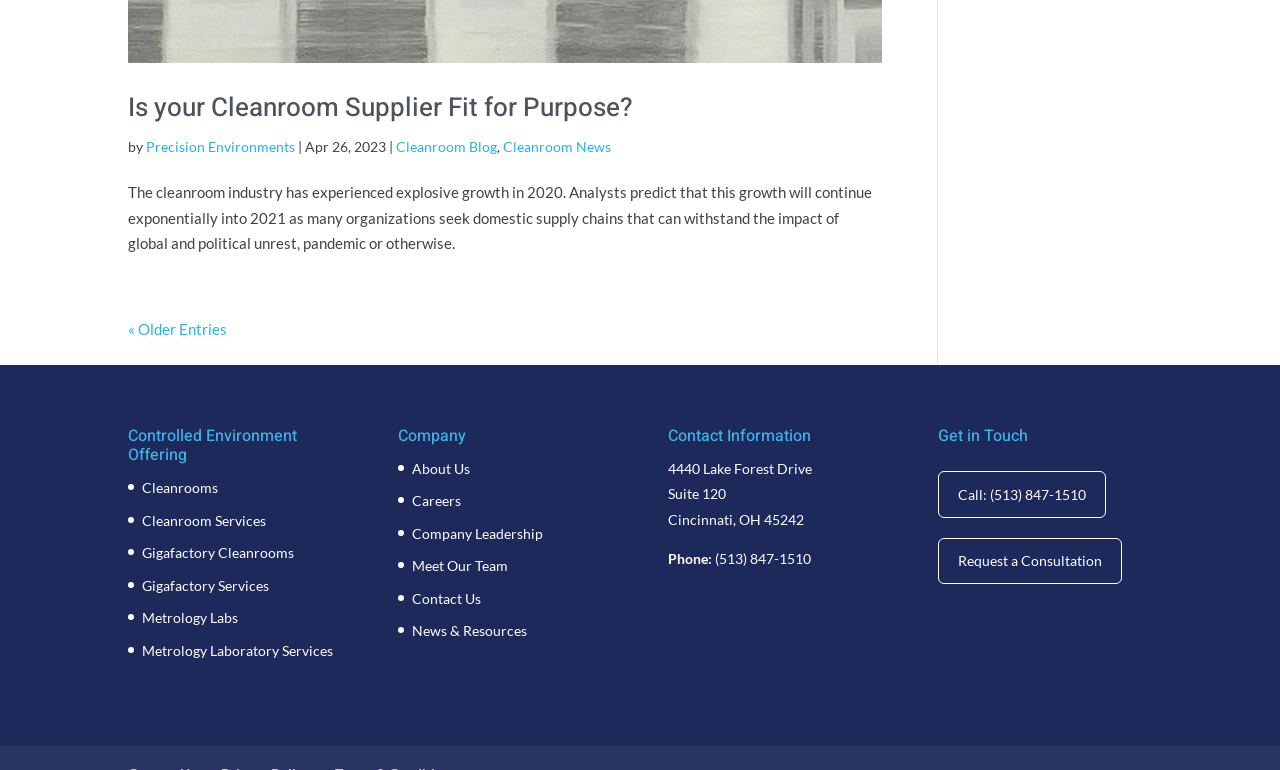Identify the coordinates of the bounding box for the element that must be clicked to accomplish the instruction: "View older entries".

[0.1, 0.415, 0.177, 0.439]